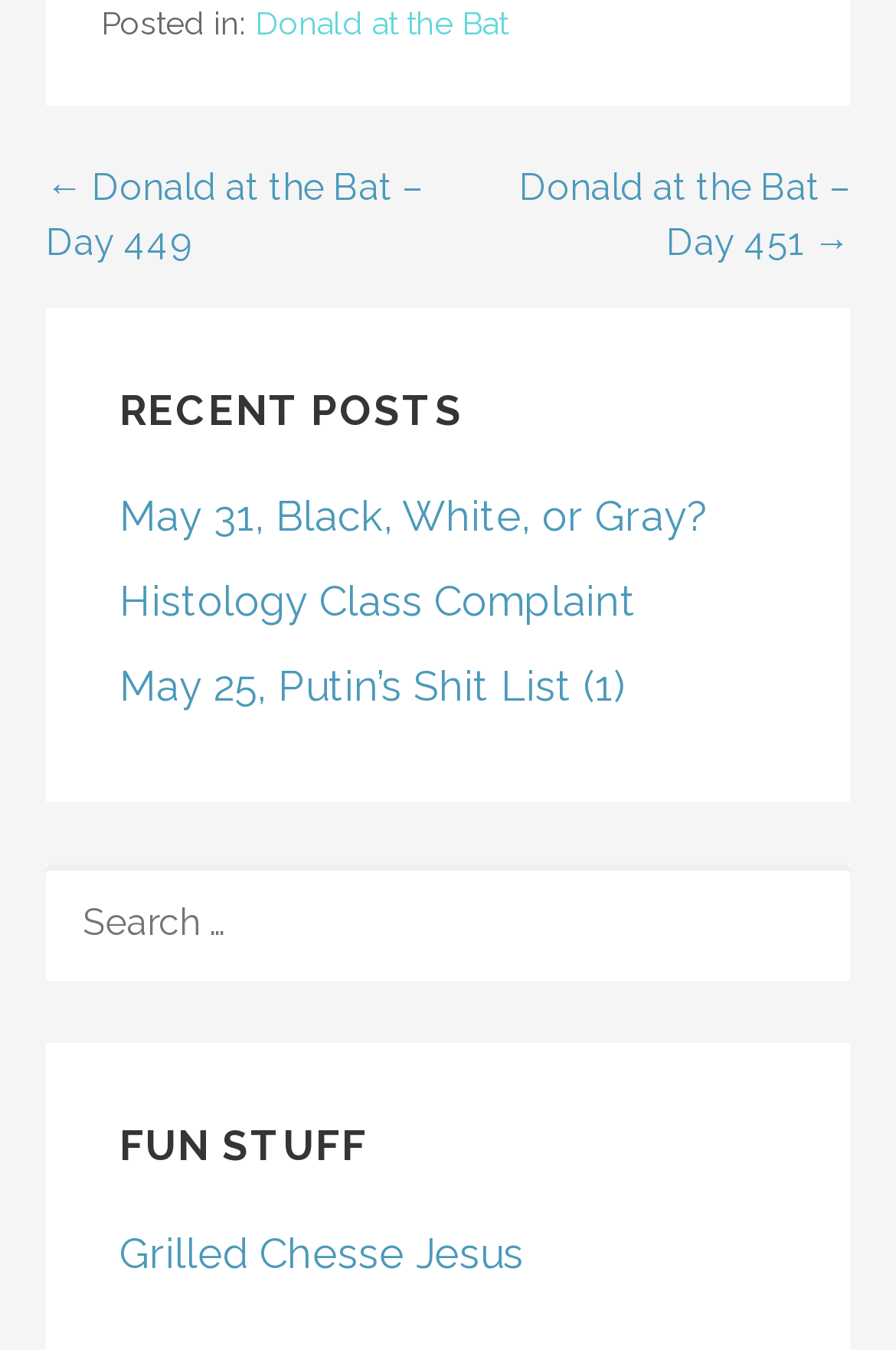Locate the bounding box coordinates of the element's region that should be clicked to carry out the following instruction: "Read about Post Op Recovery". The coordinates need to be four float numbers between 0 and 1, i.e., [left, top, right, bottom].

None